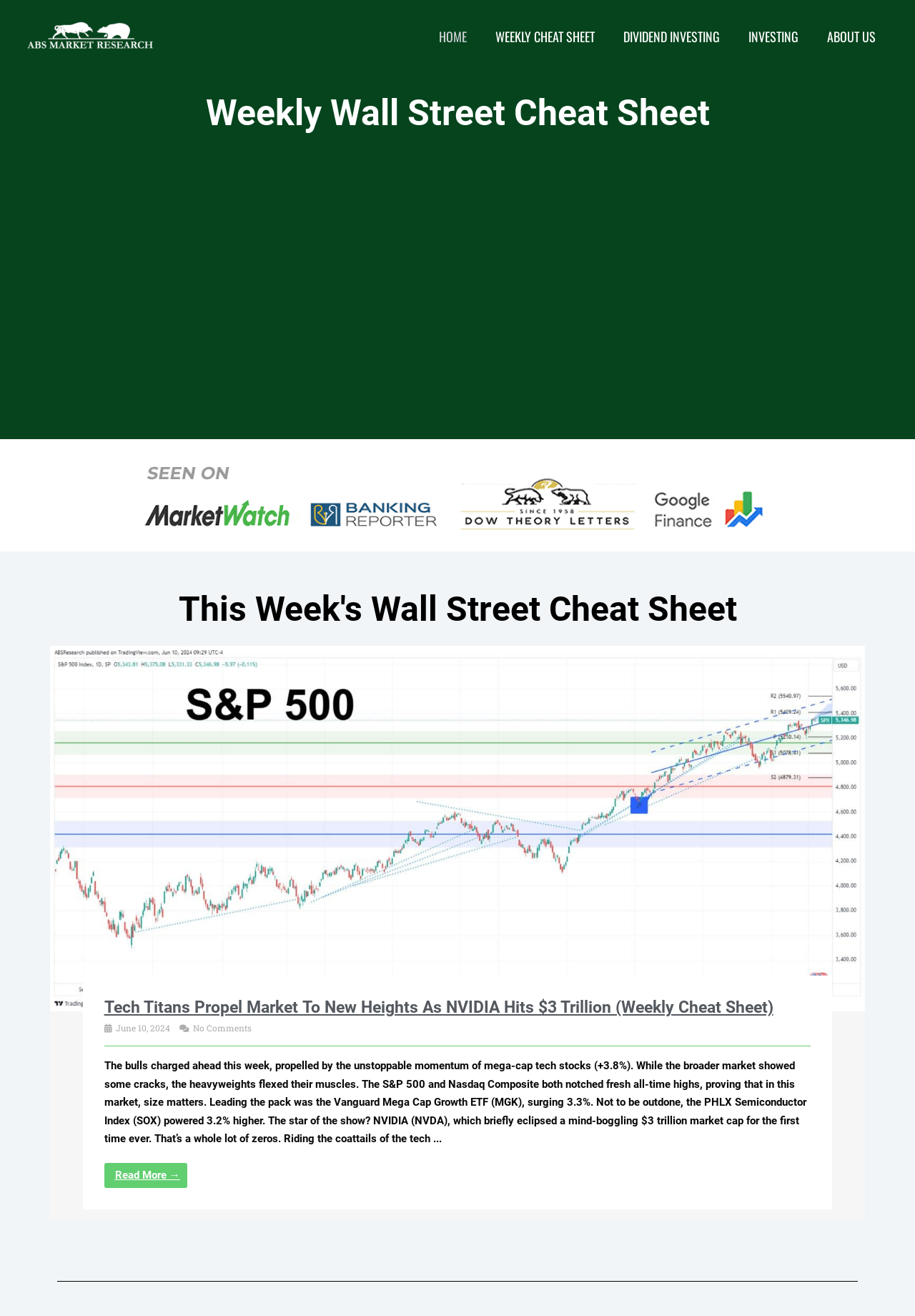Please provide the bounding box coordinates for the element that needs to be clicked to perform the instruction: "View the Weekly Wall Street Cheat Sheet". The coordinates must consist of four float numbers between 0 and 1, formatted as [left, top, right, bottom].

[0.07, 0.067, 0.93, 0.105]